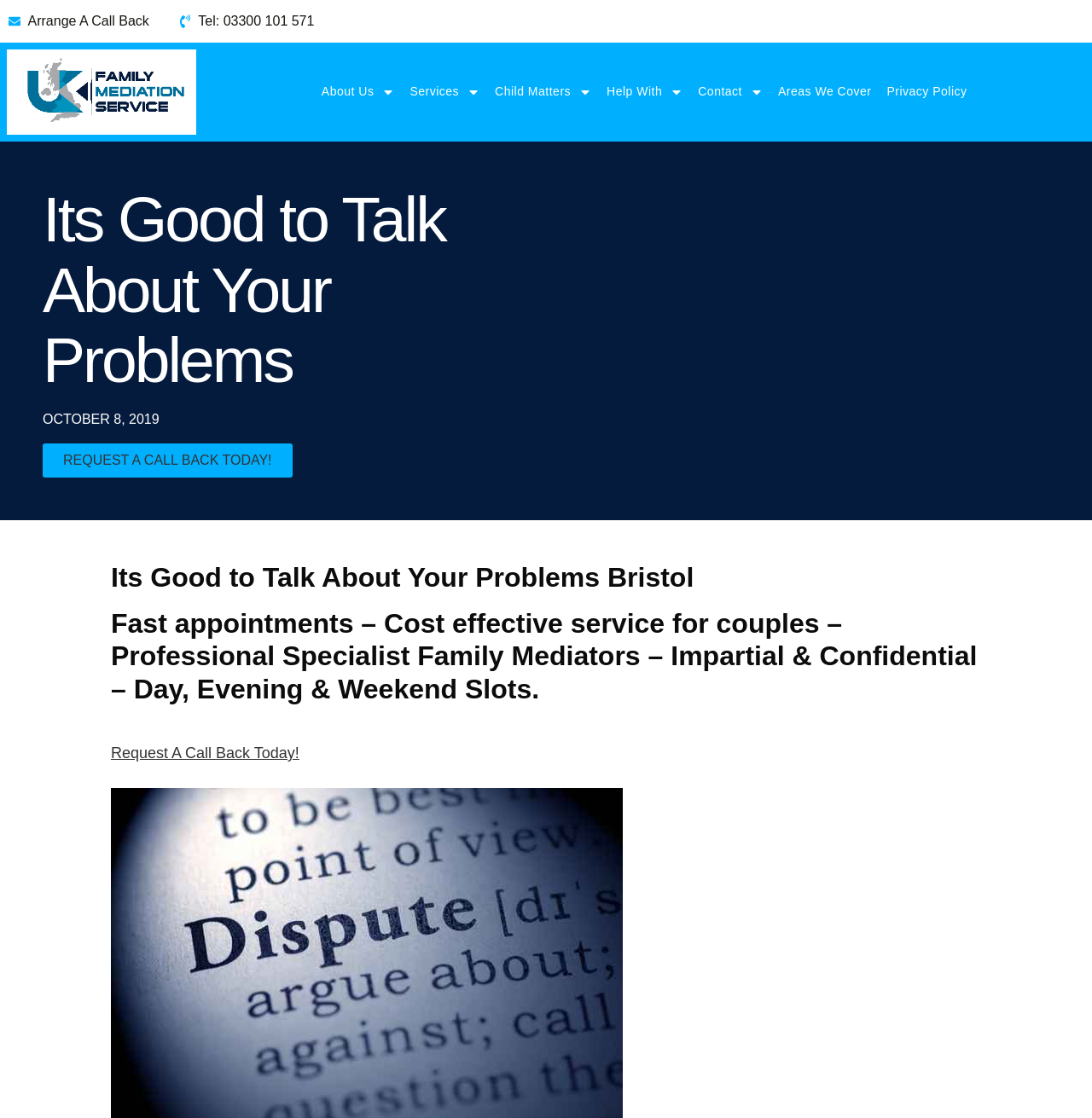What is the name of the organization providing mediation services?
Based on the screenshot, provide your answer in one word or phrase.

UK Family Mediation